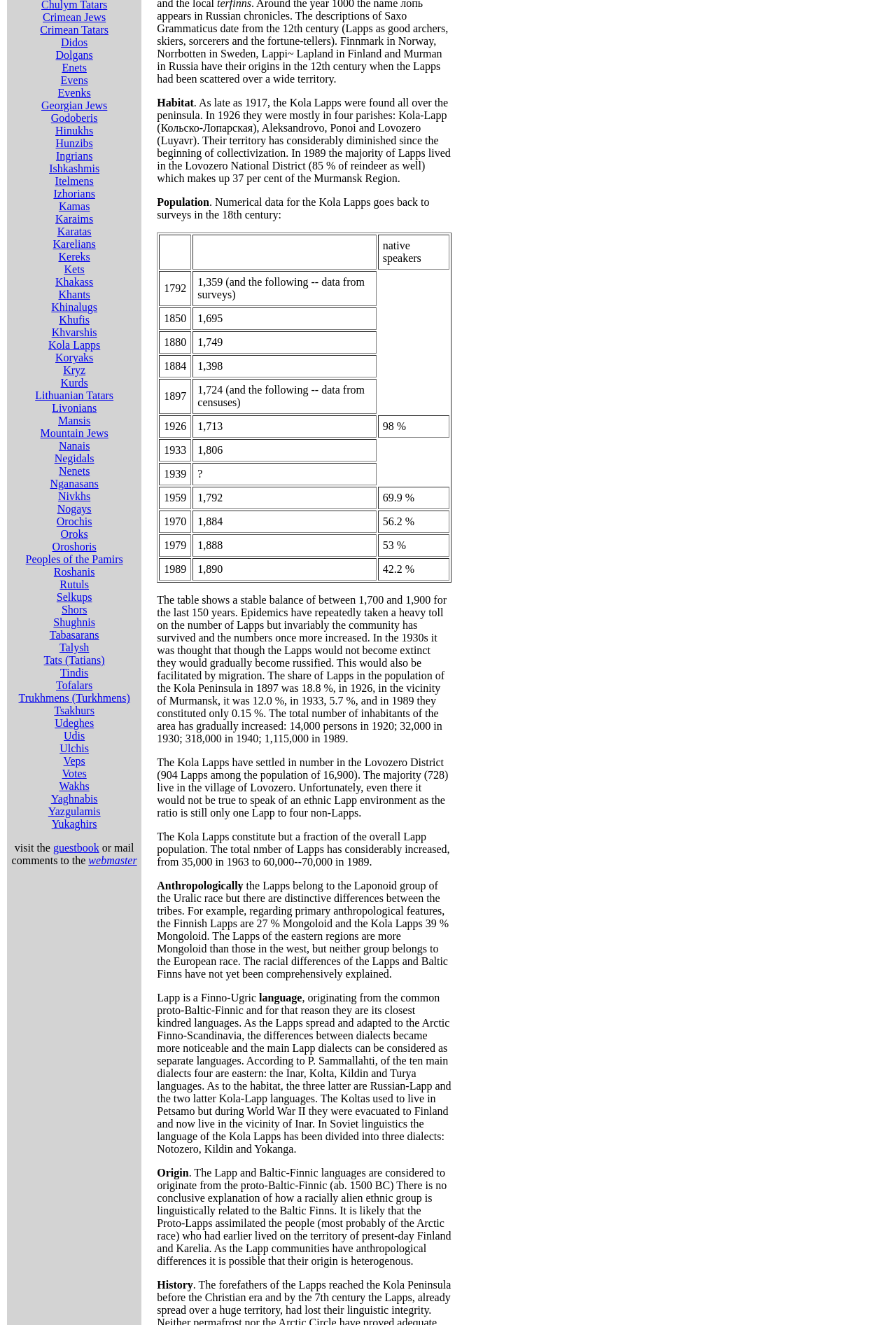Using the provided element description: "Contact Us", identify the bounding box coordinates. The coordinates should be four floats between 0 and 1 in the order [left, top, right, bottom].

None